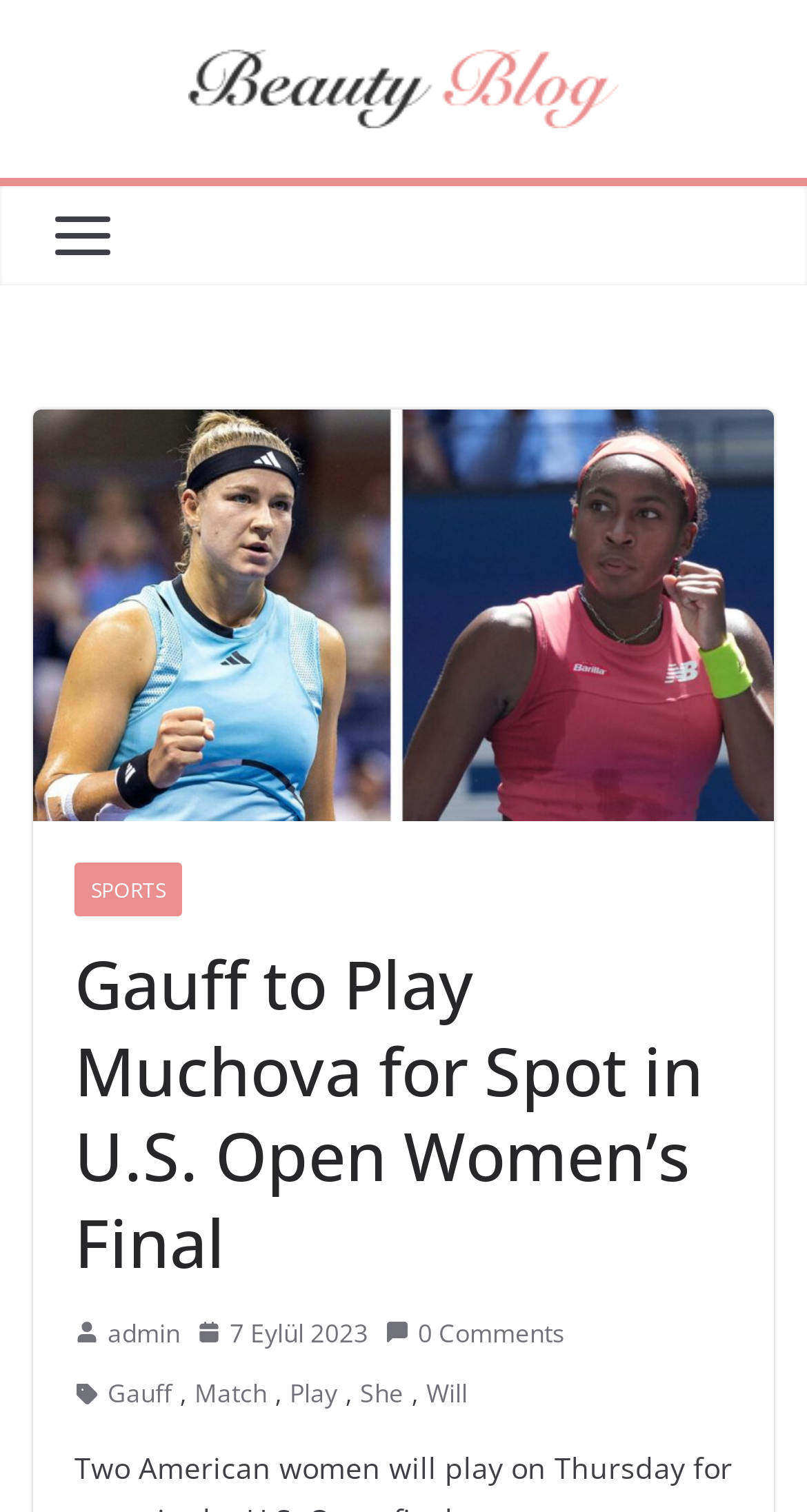Could you provide the bounding box coordinates for the portion of the screen to click to complete this instruction: "go to Web Health Center"?

[0.233, 0.033, 0.767, 0.085]